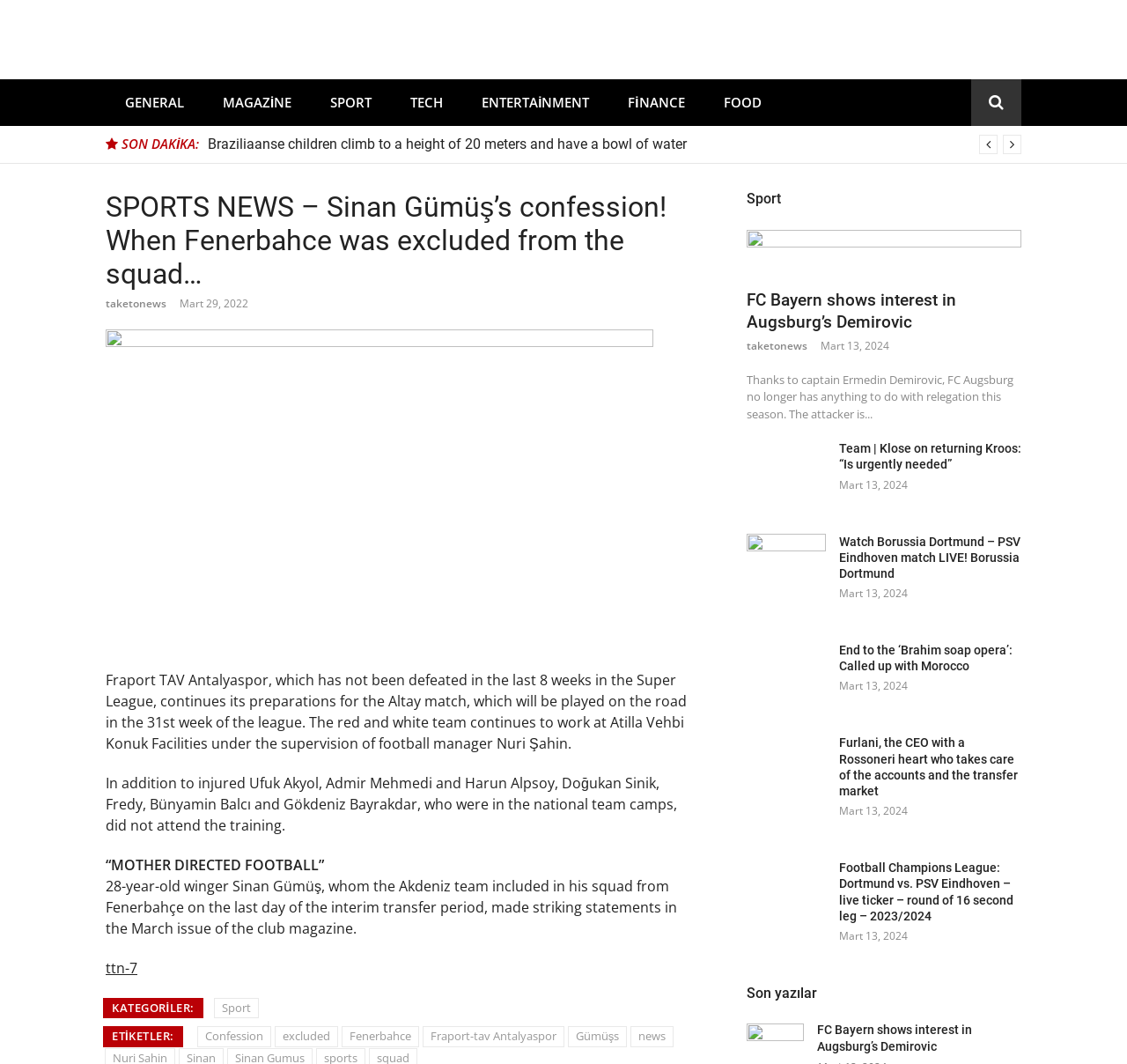Provide a thorough description of this webpage.

This webpage is a news website, specifically focused on sports news. At the top, there are seven links to different categories: GENERAL, MAGAZİNE, SPORT, TECH, ENTERTAİNMENT, FİNANCE, and FOOD. Below these links, there is a heading "SON DAKİKA:" (meaning "Latest News" in Turkish) followed by a live update section with a link to a news article about a Brazilian children climbing a 20-meter height and having a bowl of water.

The main content of the webpage is divided into several sections, each containing multiple news articles related to sports. The first section has a heading "SPORTS NEWS" and features an article about Sinan Gümüş's confession when Fenerbahçe was excluded from the squad. This article is accompanied by a time stamp "Mart 29, 2022" (meaning "March 29, 2022" in Turkish).

Below this section, there are multiple articles about various sports news, including FC Bayern's interest in Augsburg's Demirovic, Team Klose's comments on returning Kroos, and a live match update between Borussia Dortmund and PSV Eindhoven. Each article has a heading, a link to the full article, and a time stamp indicating when the article was published.

On the right side of the webpage, there is a section with links to categories, including Sport, Confession, excluded, Fenerbahce, and more. At the bottom of the webpage, there is a heading "Son yazılar" (meaning "Latest Articles" in Turkish) followed by a list of links to more news articles.

Overall, this webpage is a sports news website with a focus on providing the latest updates and news articles about various sports events and teams.